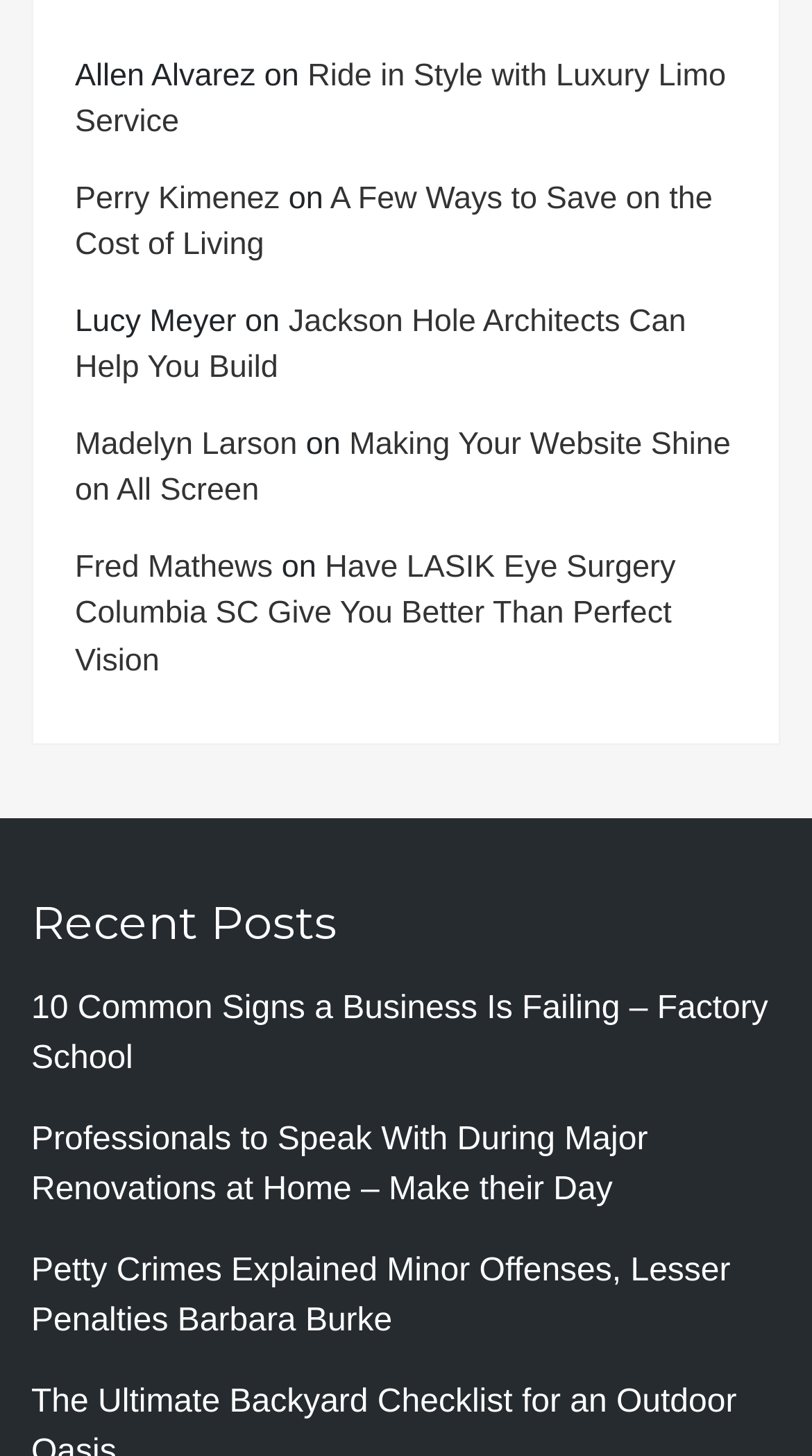Identify the bounding box coordinates for the region to click in order to carry out this instruction: "Click on the 'are bengal cats good for apartments' link". Provide the coordinates using four float numbers between 0 and 1, formatted as [left, top, right, bottom].

None